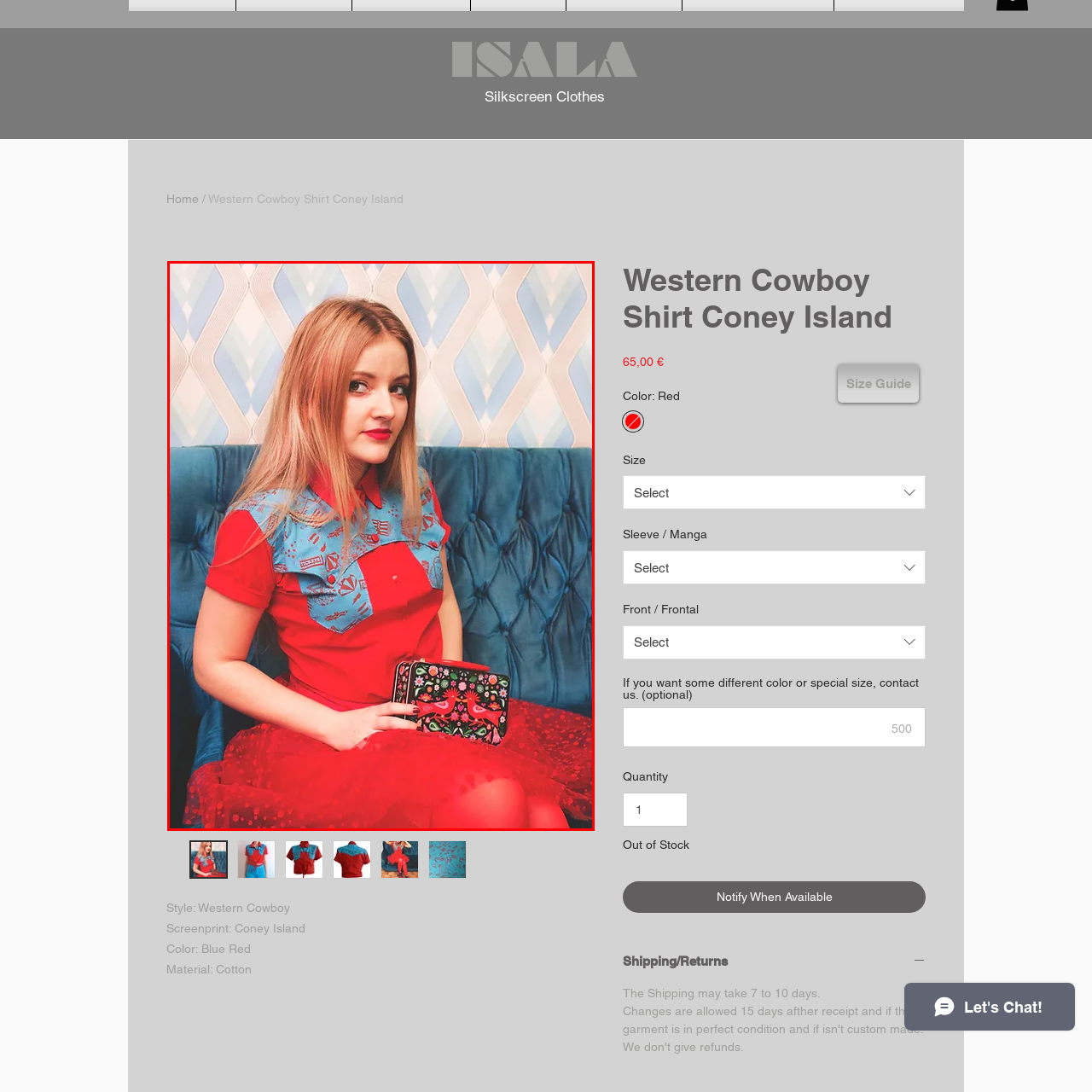Inspect the image outlined in red and answer succinctly: What is the woman sitting on?

Teal couch